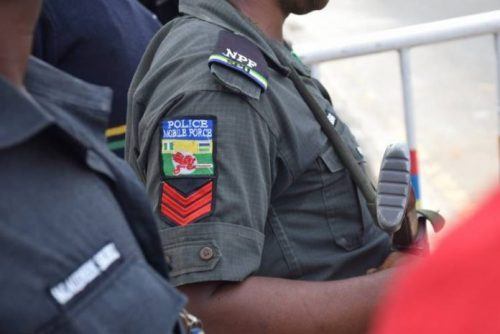Give an in-depth description of the image.

The image captures a close-up view of a law enforcement officer's uniform, specifically highlighting the shoulder patch that reads "POLICE MOBILE FORCE." The officer, dressed in a dark green uniform, displays the regiment's emblem featuring a stylized image that likely represents the police force’s identity and service. Another insignia features a red chevron stripe, denoting the officer's rank. The background appears to contain other officers, and a barrier can be seen, suggesting a security presence at a public event or gathering. This scene reflects the authority and readiness of the police in maintaining order in the community.